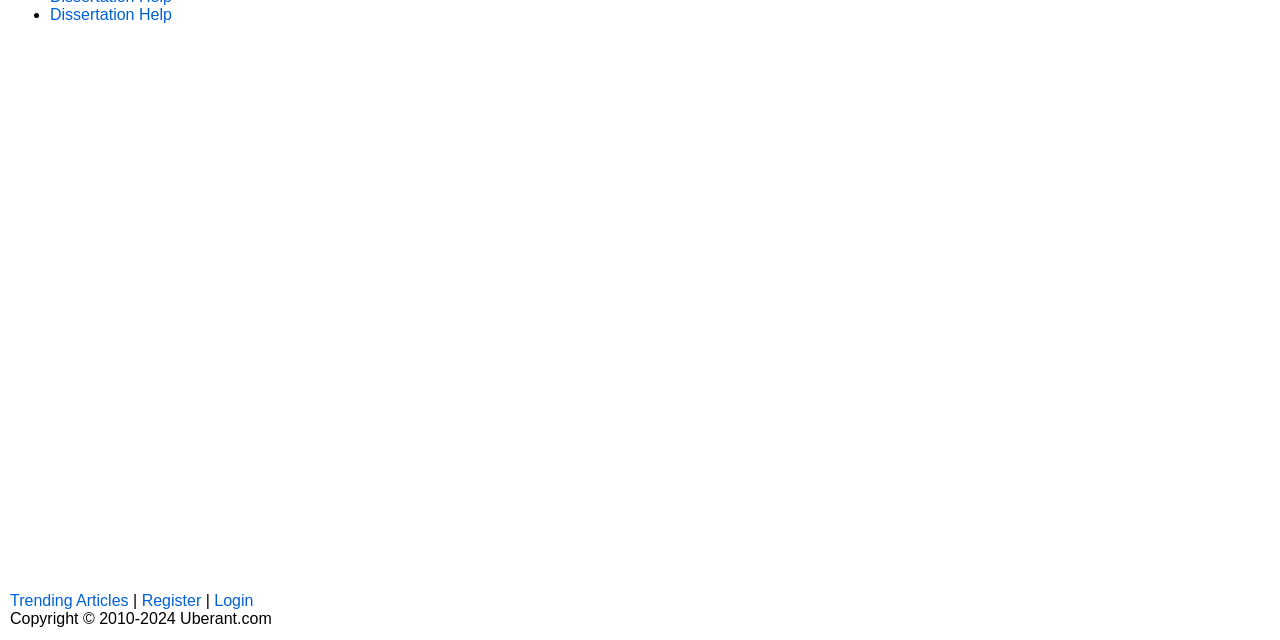Find the bounding box coordinates for the HTML element described as: "Login". The coordinates should consist of four float values between 0 and 1, i.e., [left, top, right, bottom].

[0.167, 0.925, 0.198, 0.952]